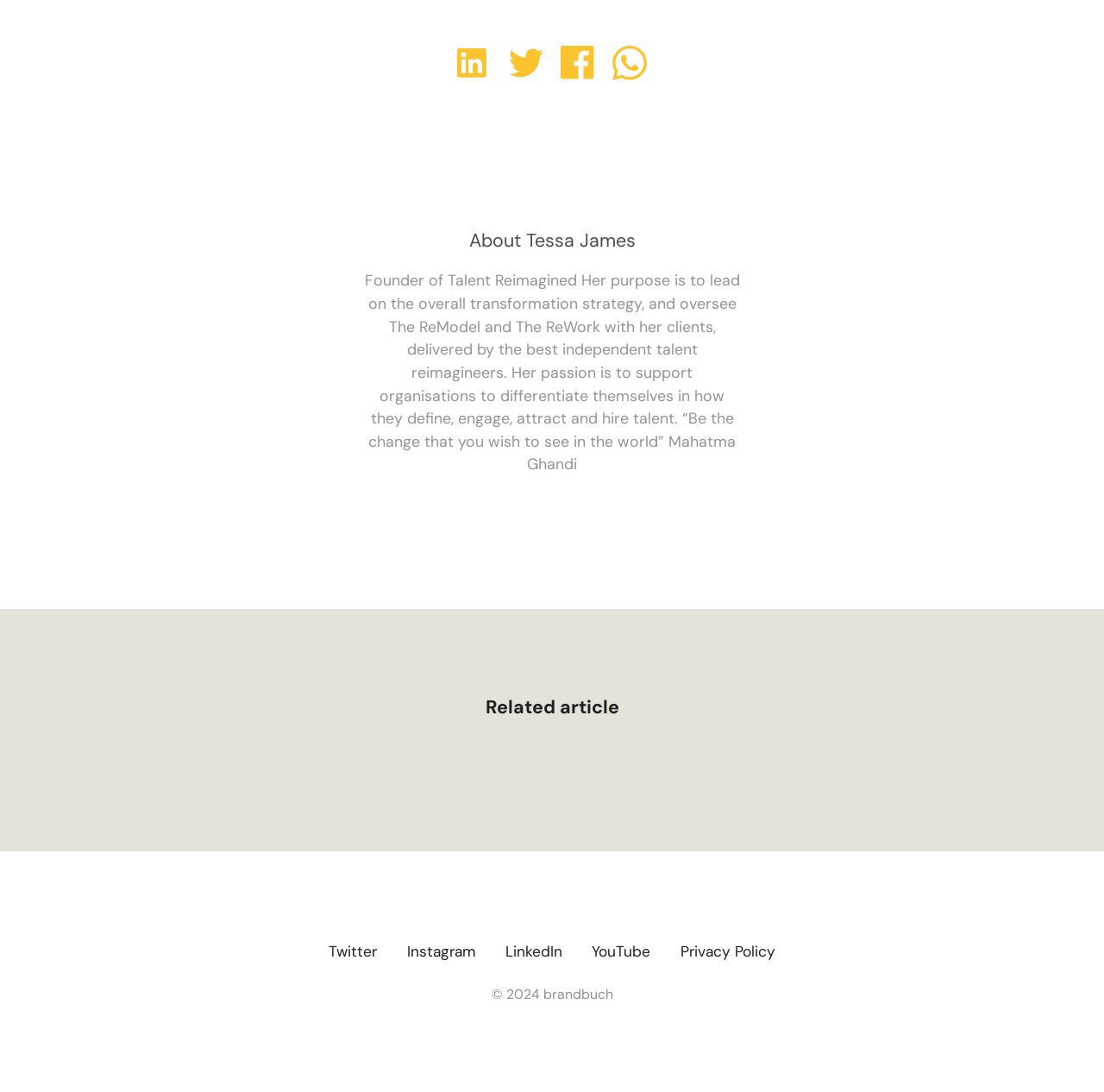Find the coordinates for the bounding box of the element with this description: "title="Share"".

[0.453, 0.06, 0.5, 0.078]